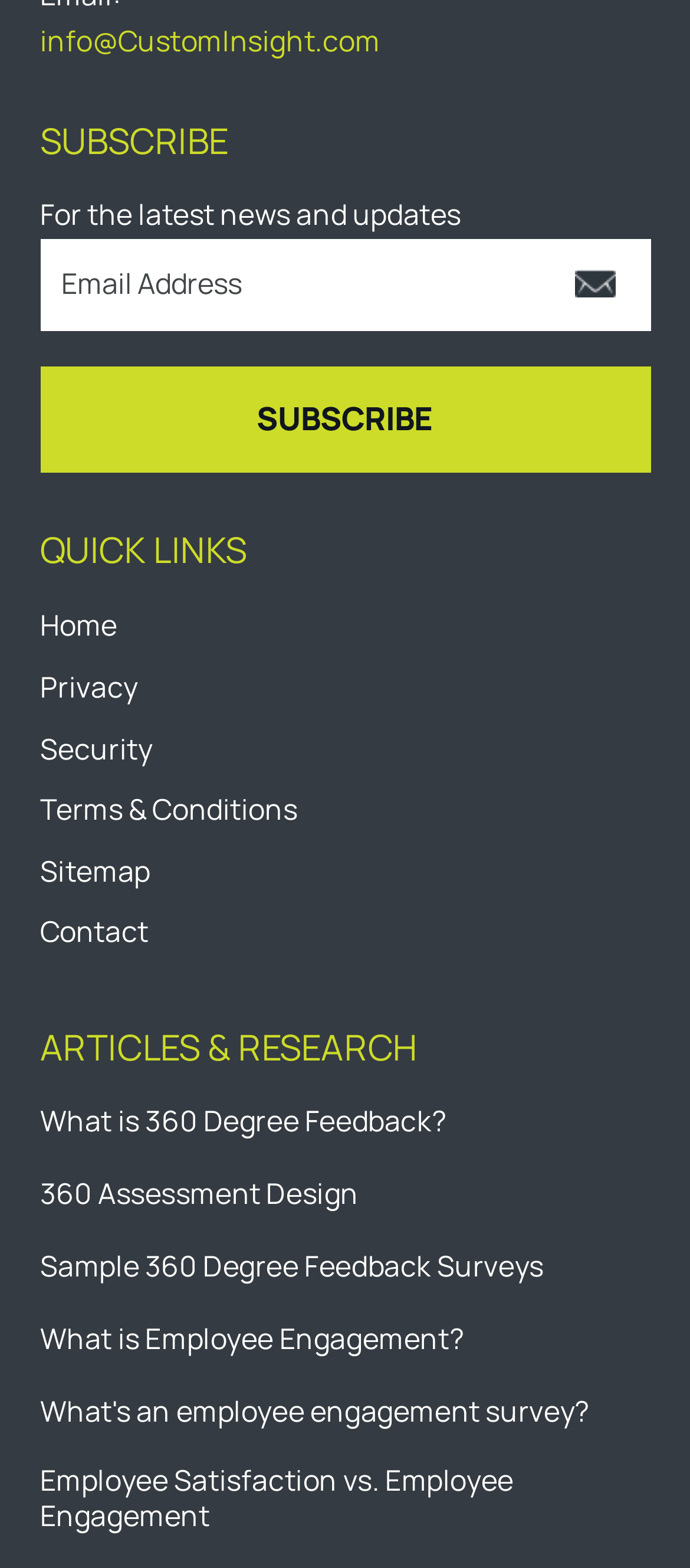Please determine the bounding box coordinates of the section I need to click to accomplish this instruction: "Read about 360 Degree Feedback".

[0.058, 0.703, 0.646, 0.727]